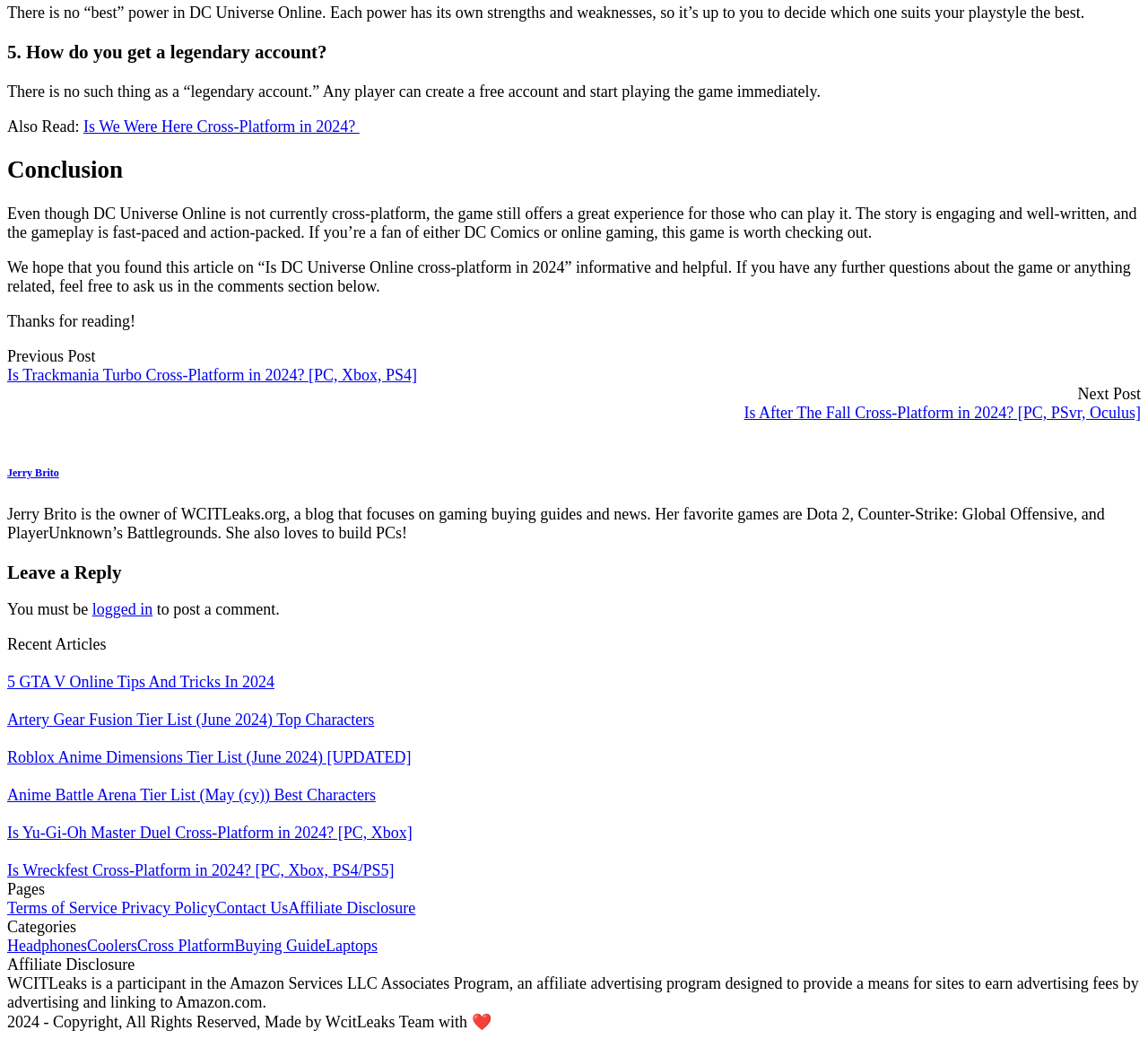Locate the bounding box of the UI element described in the following text: "Terms of Service".

[0.006, 0.865, 0.106, 0.883]